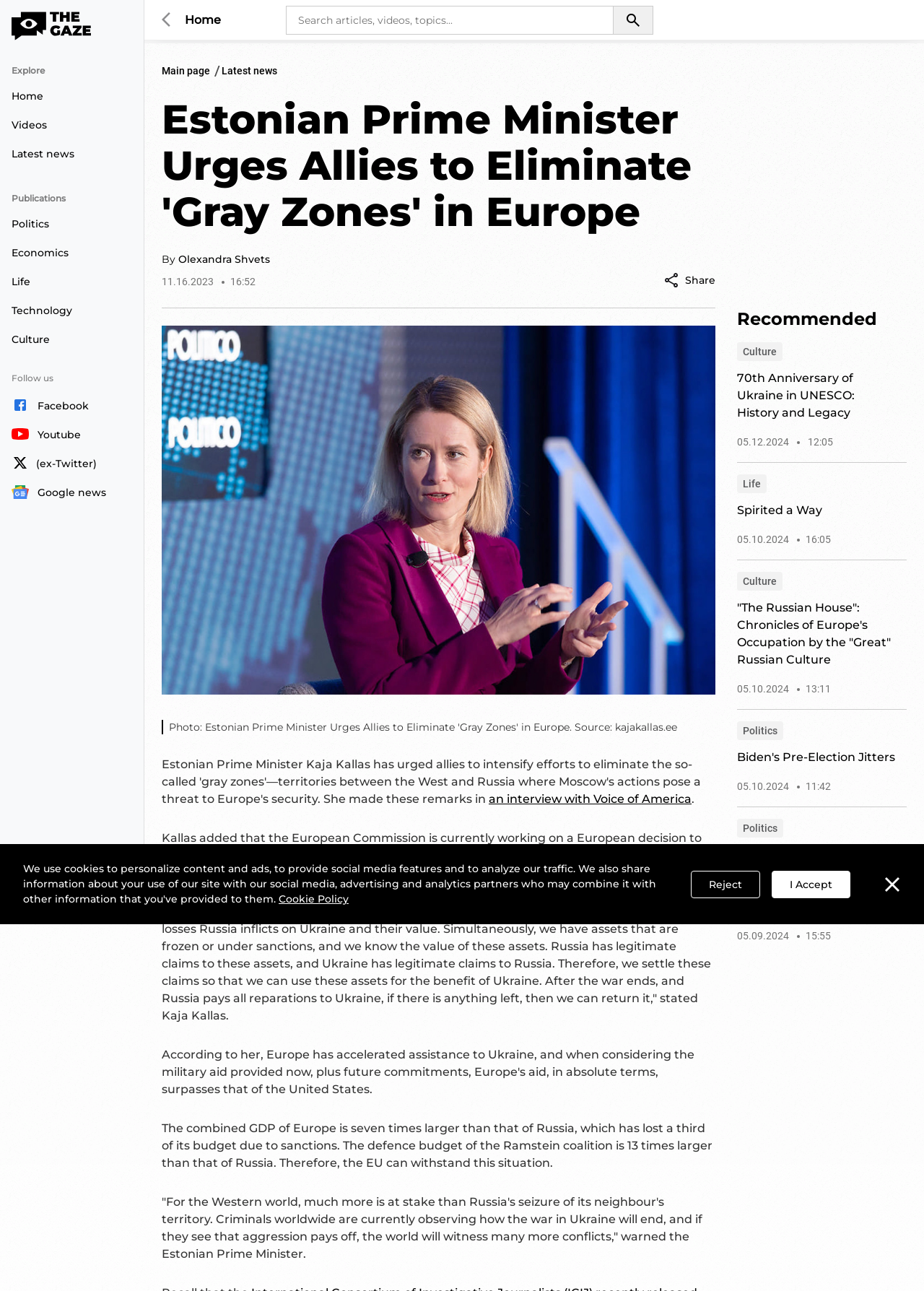Determine the main text heading of the webpage and provide its content.

Estonian Prime Minister Urges Allies to Eliminate 'Gray Zones' in Europe